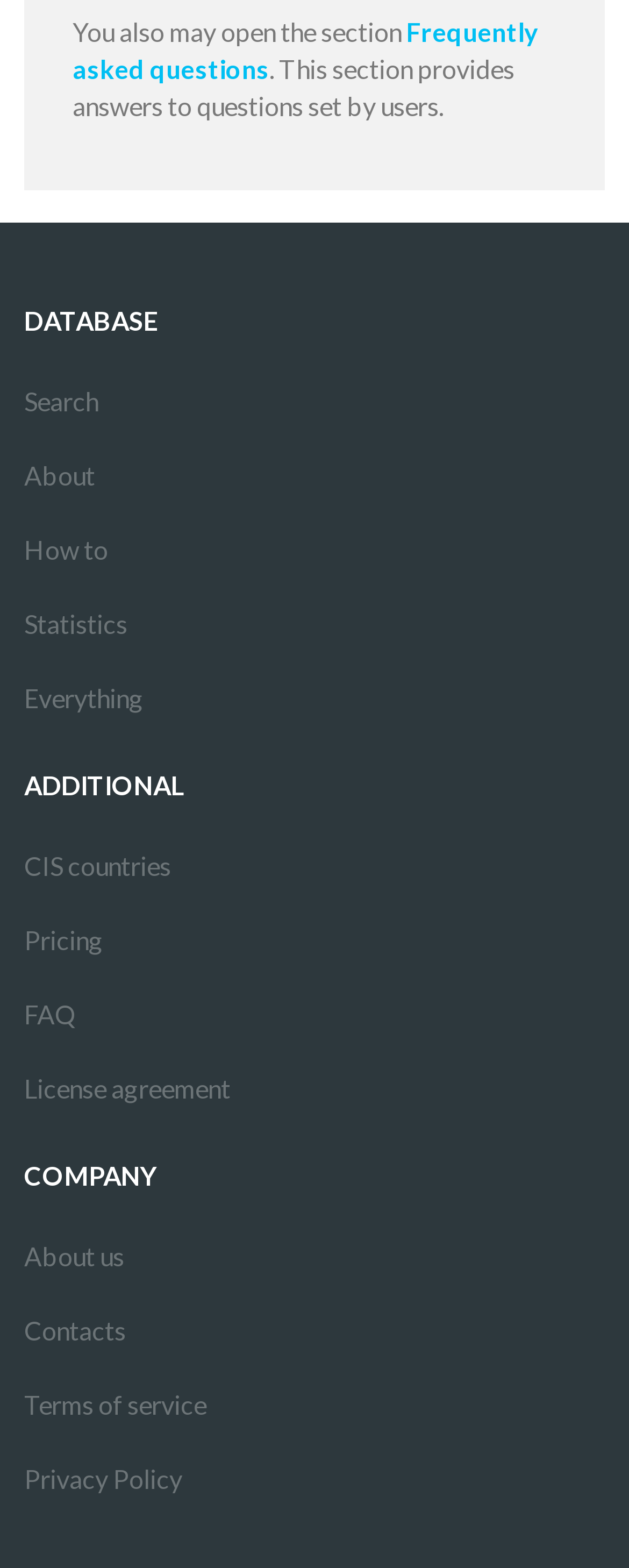Could you highlight the region that needs to be clicked to execute the instruction: "Read the license agreement"?

[0.038, 0.671, 0.962, 0.718]